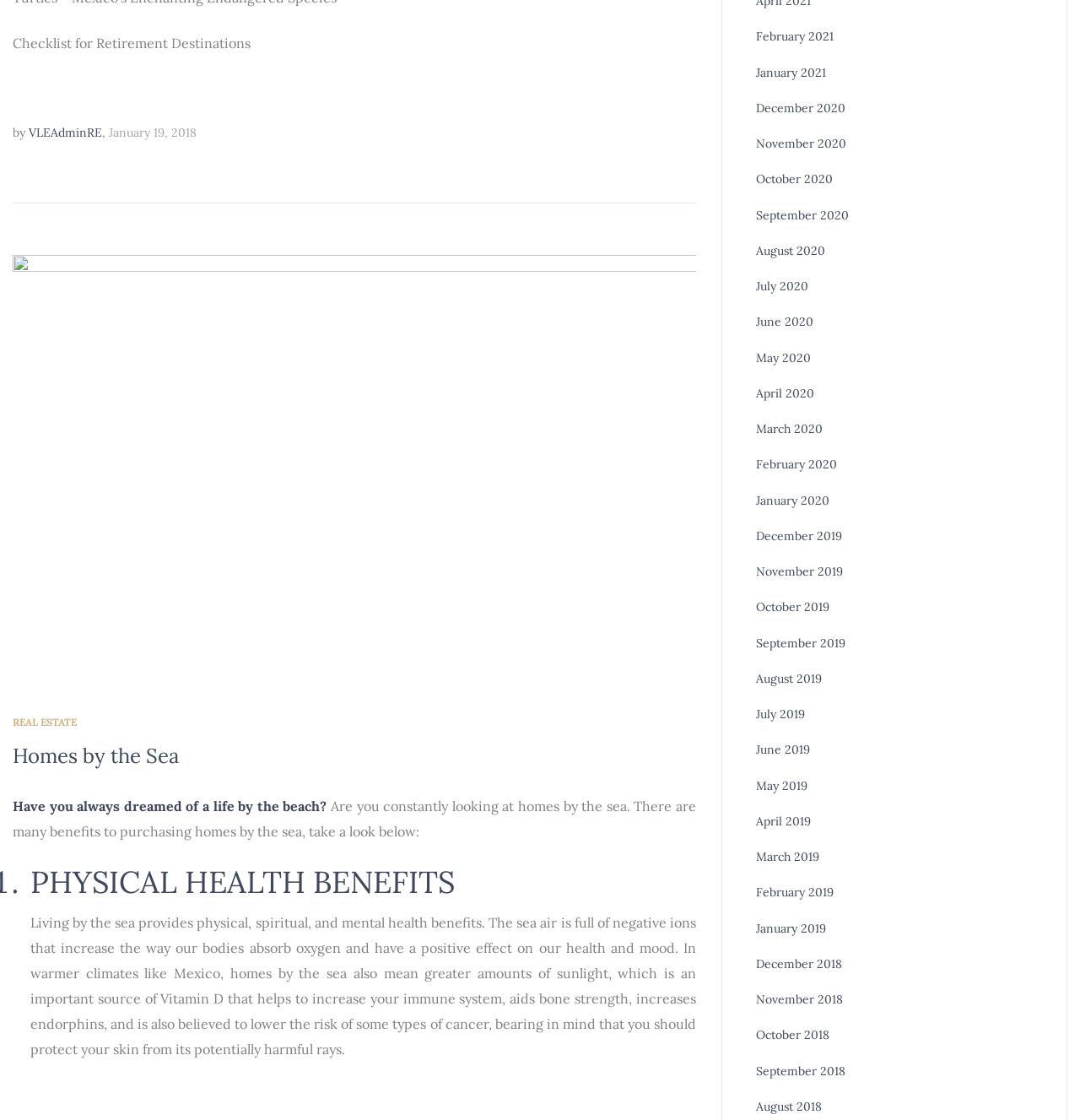Respond with a single word or phrase for the following question: 
How many months are listed in the webpage's archive?

24